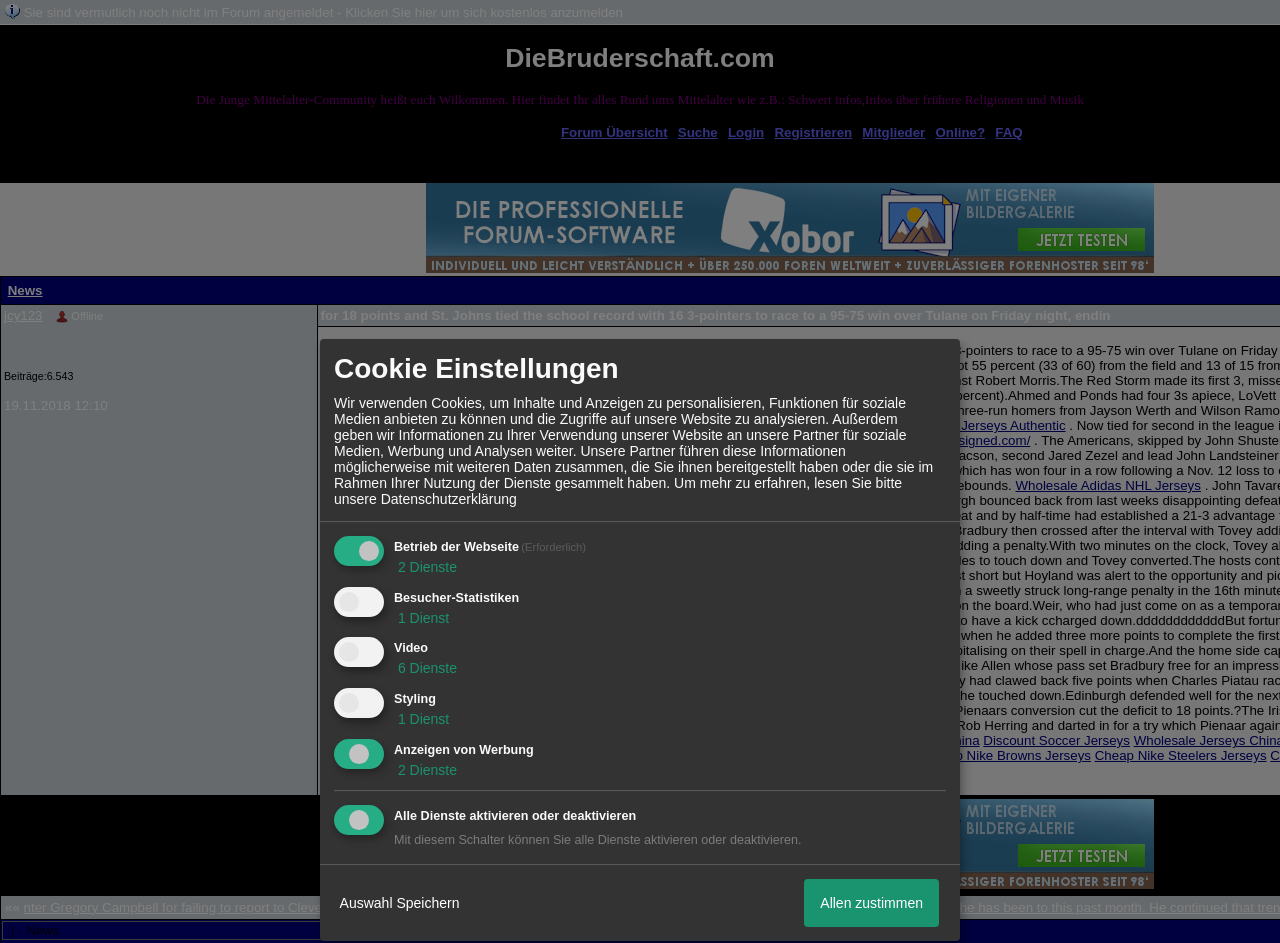Pinpoint the bounding box coordinates of the area that must be clicked to complete this instruction: "Click on the 'News' link".

[0.006, 0.3, 0.033, 0.316]